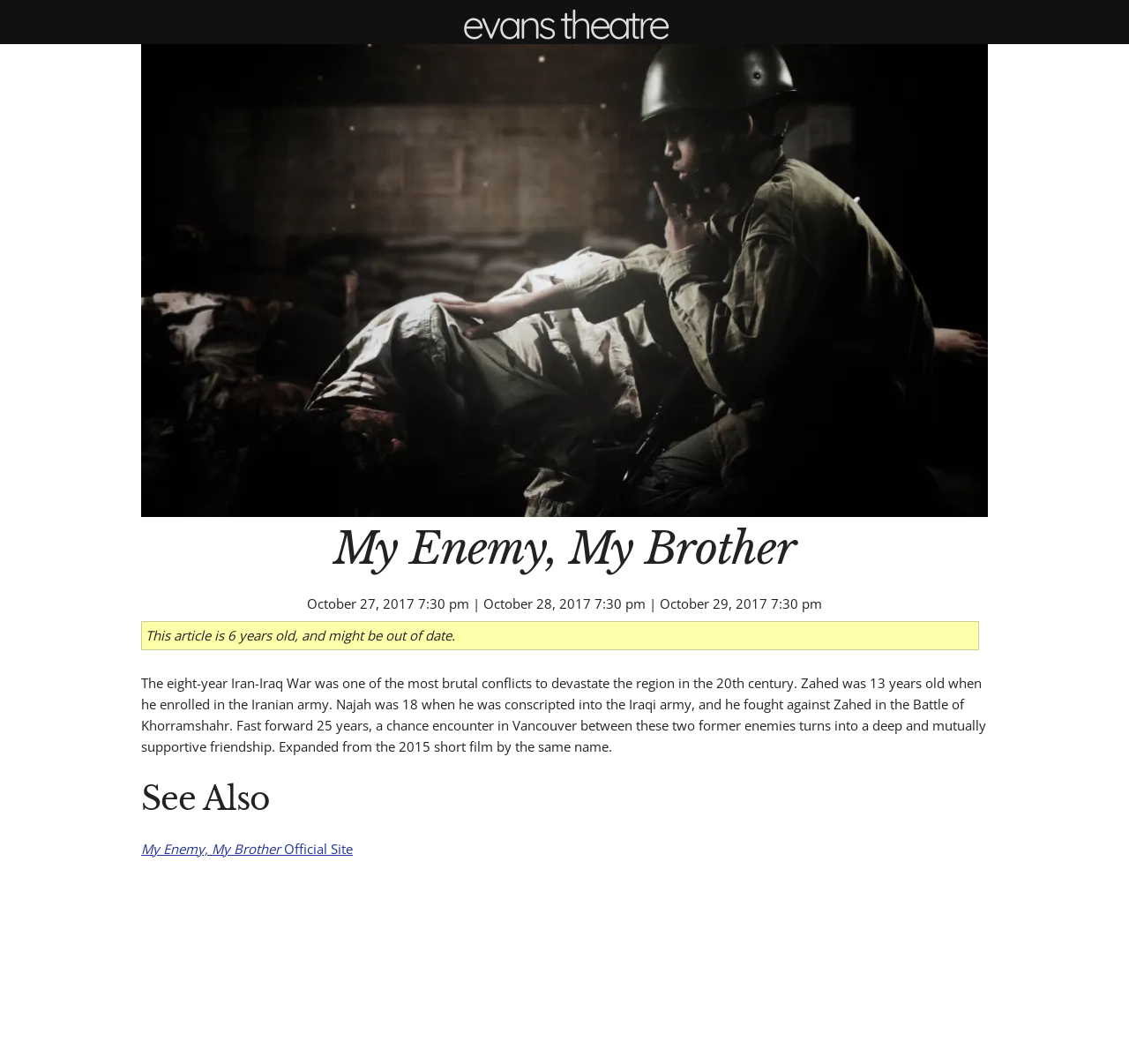Use a single word or phrase to answer this question: 
How old was Zahed when he enrolled in the Iranian army?

13